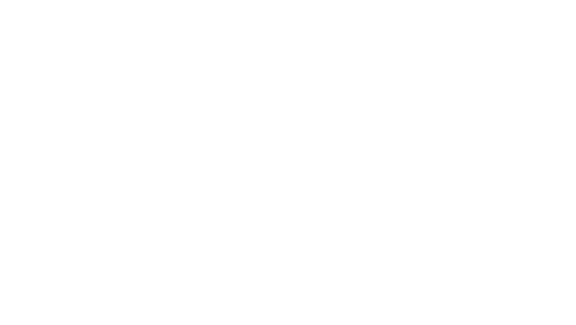Provide a short answer using a single word or phrase for the following question: 
What type of sapphire is highlighted?

Ceylon Natural Pink Sapphire Hearts